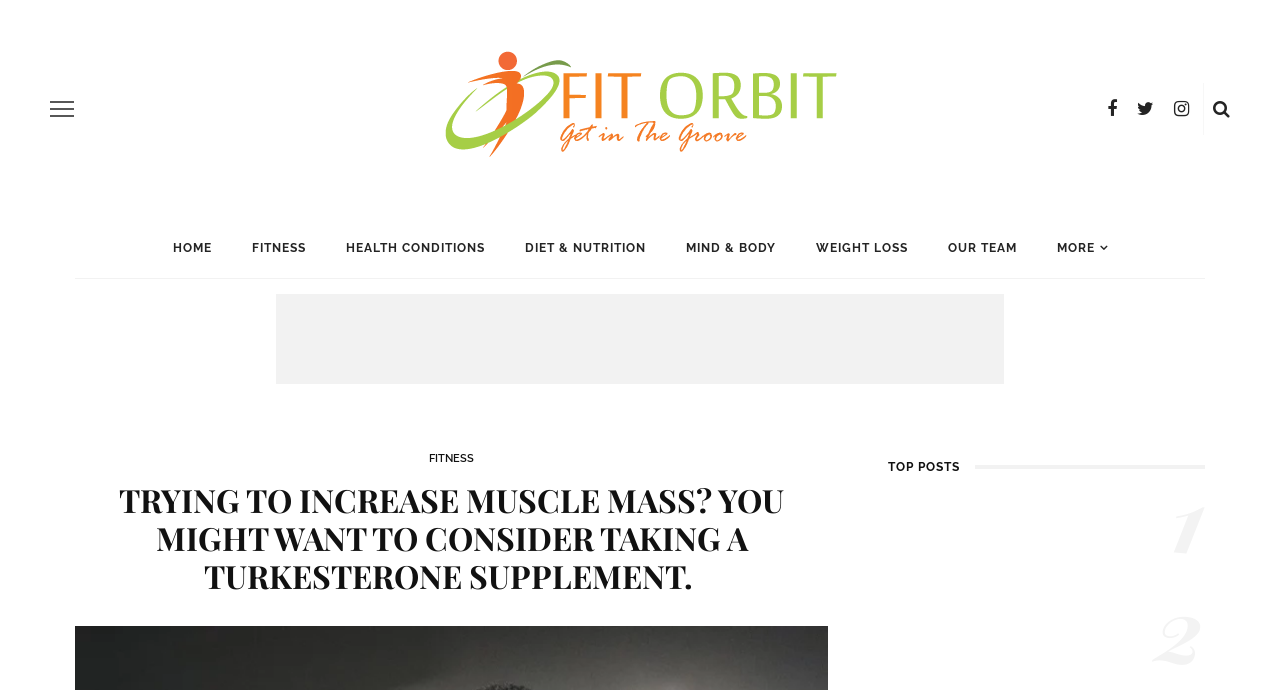What is the time frame indicated by '4 YEARS AGO'?
Using the image as a reference, answer the question in detail.

The '4 YEARS AGO' text is likely indicating the time frame when the article 'Why Do I Feel Like I’m Going To Die Soon' was published, suggesting that the article is 4 years old.